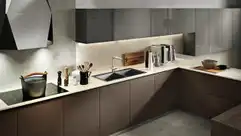What is the color of the cabinetry?
Based on the image, give a one-word or short phrase answer.

Dark